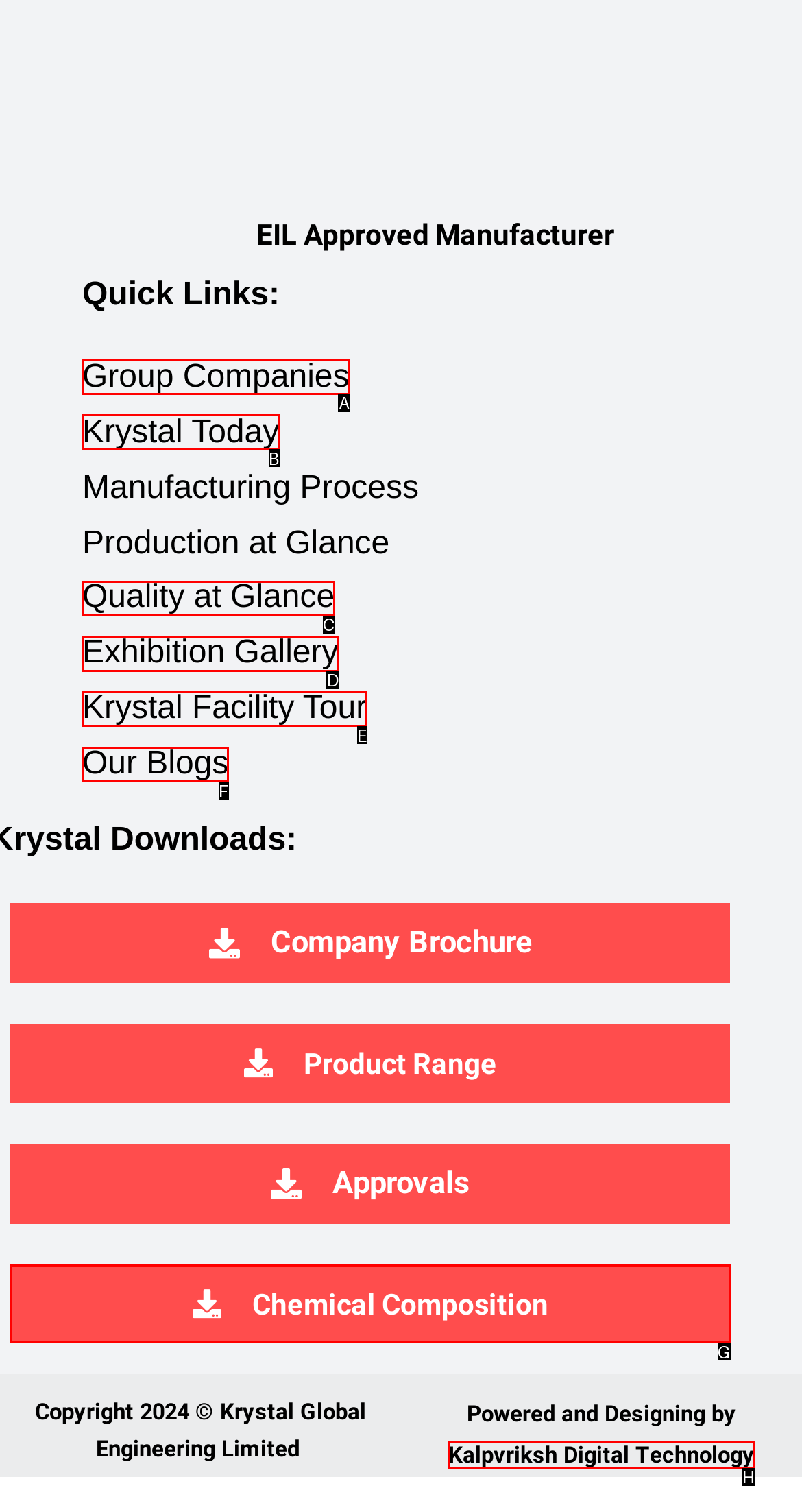Which option aligns with the description: Our Blogs? Respond by selecting the correct letter.

F